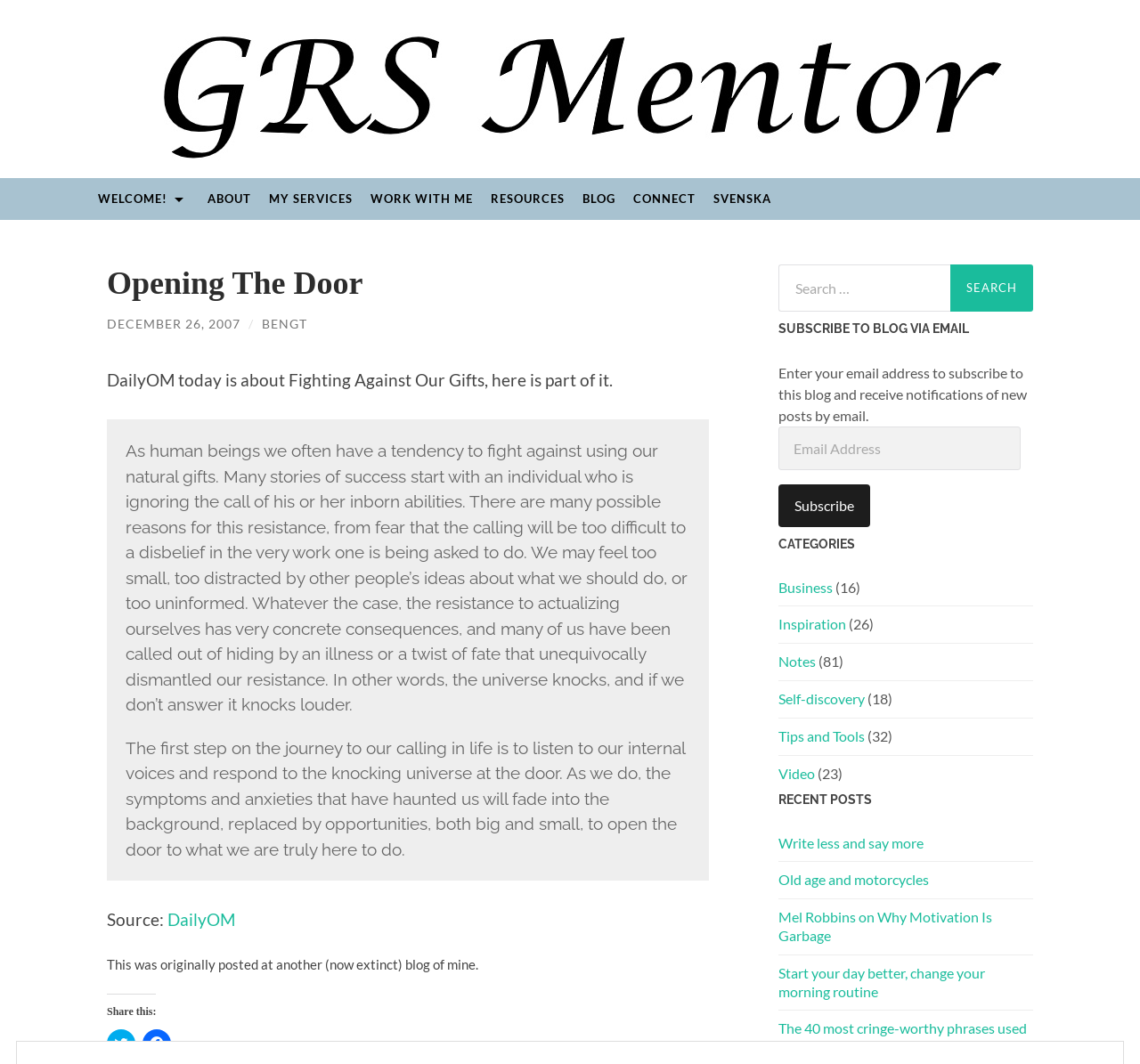What is the purpose of the search box?
Please provide a detailed and comprehensive answer to the question.

The purpose of the search box is to search for blog posts, as indicated by the static text 'Search for:' and the search box itself, which allows users to input keywords to search for relevant blog posts.